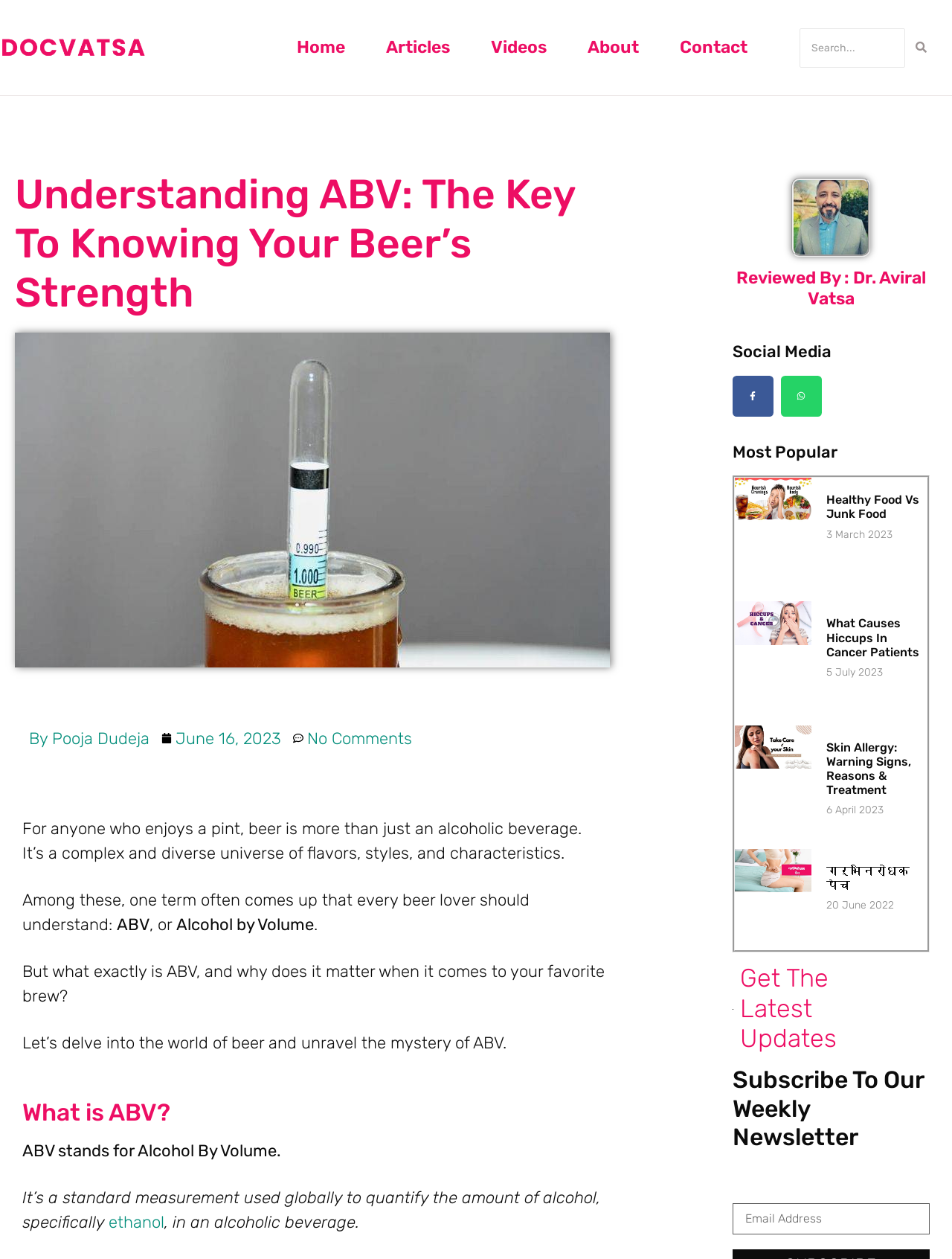Answer with a single word or phrase: 
What is the author of the article?

Pooja Dudeja